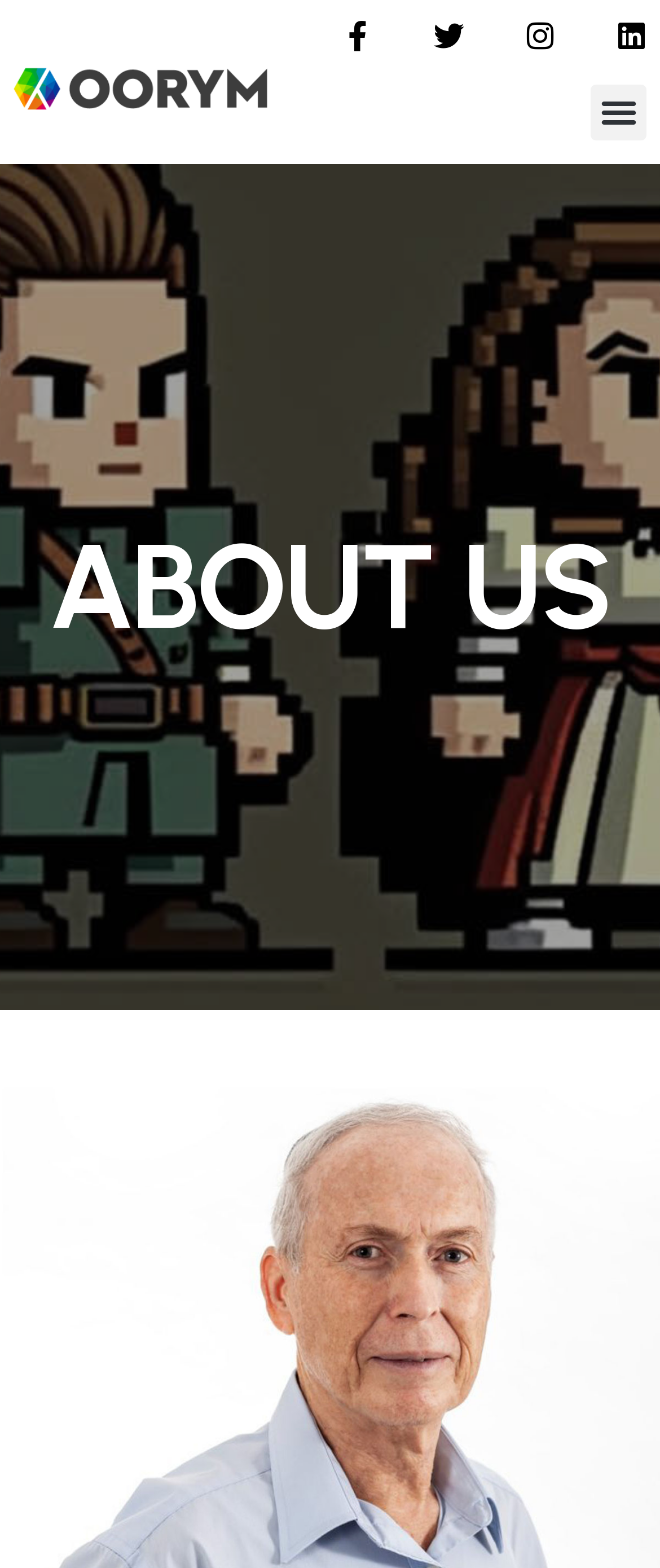Is the menu toggle button expanded?
Answer the question in a detailed and comprehensive manner.

I checked the button element with the text 'Menu Toggle' and found that its 'expanded' property is set to 'False', which means the menu toggle button is not expanded.